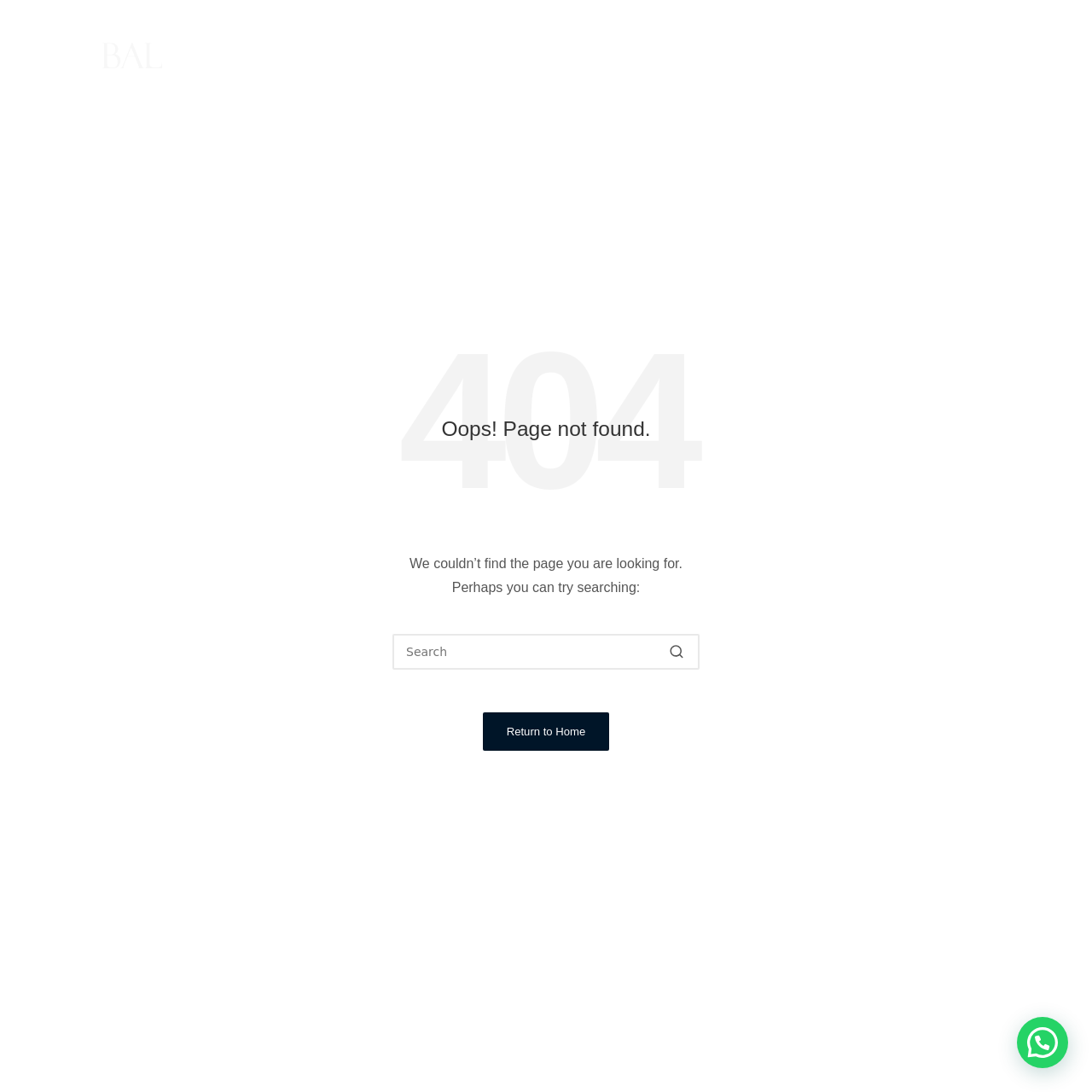Articulate a detailed summary of the webpage's content and design.

The webpage is a 404 error page from BAL Avukatlık Bürosu, a law firm. At the top left, there is a link and an image with the law firm's name. Below this, there is a navigation menu with several links, including "About", "Expertises", "Services", "Articles", "Contact", and "Türkçe", which are aligned horizontally across the top of the page.

The main content of the page is divided into two sections. The top section has a large heading "404" and a subheading "Oops! Page not found." Below this, there is a paragraph of text explaining that the page could not be found and suggesting a search.

In the bottom section, there is a search box with a placeholder text "Enter search keywords" and a "Search" button to the right. Below the search box, there is a "Return to Home" button.